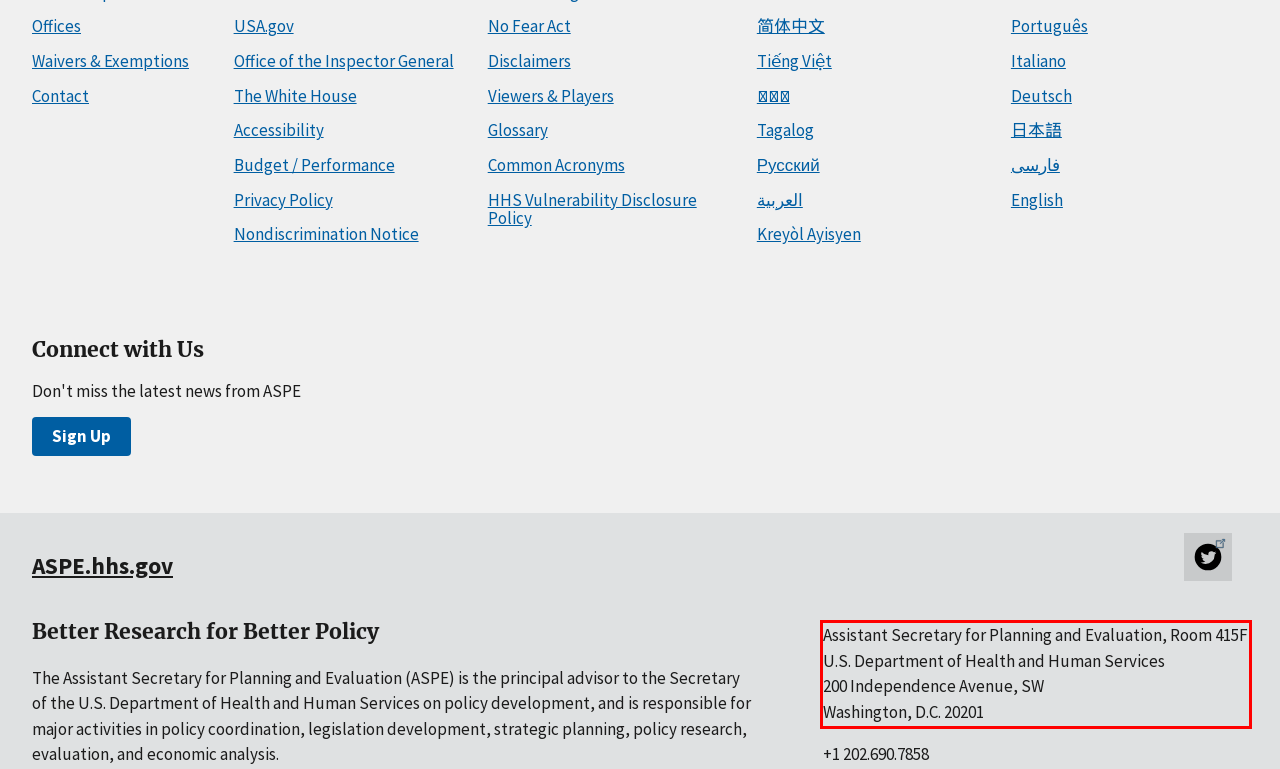You are given a screenshot of a webpage with a UI element highlighted by a red bounding box. Please perform OCR on the text content within this red bounding box.

Assistant Secretary for Planning and Evaluation, Room 415F U.S. Department of Health and Human Services 200 Independence Avenue, SW Washington, D.C. 20201